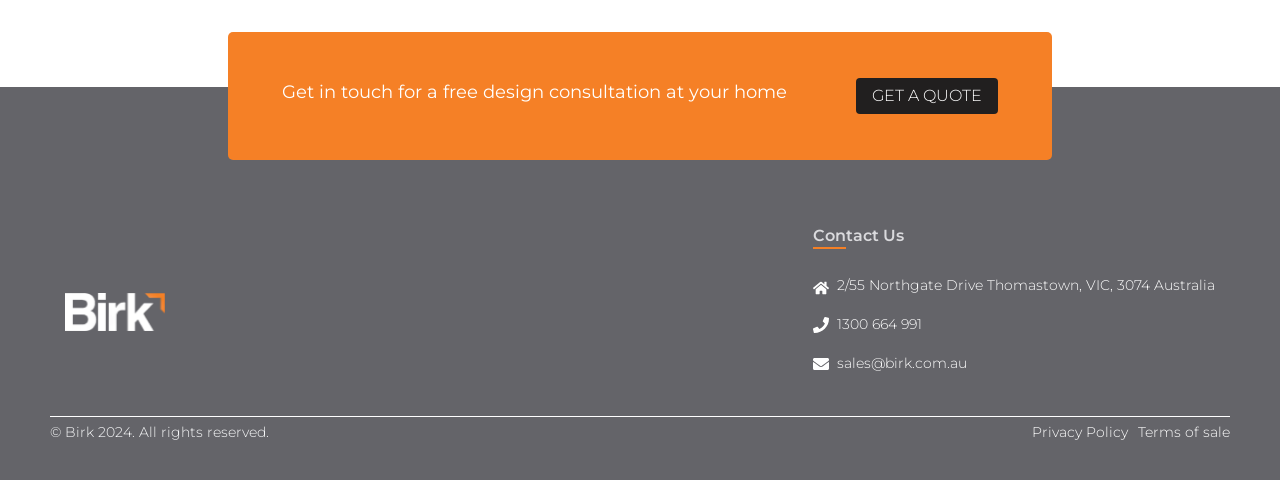Please predict the bounding box coordinates (top-left x, top-left y, bottom-right x, bottom-right y) for the UI element in the screenshot that fits the description: Privacy Policy

[0.806, 0.879, 0.881, 0.923]